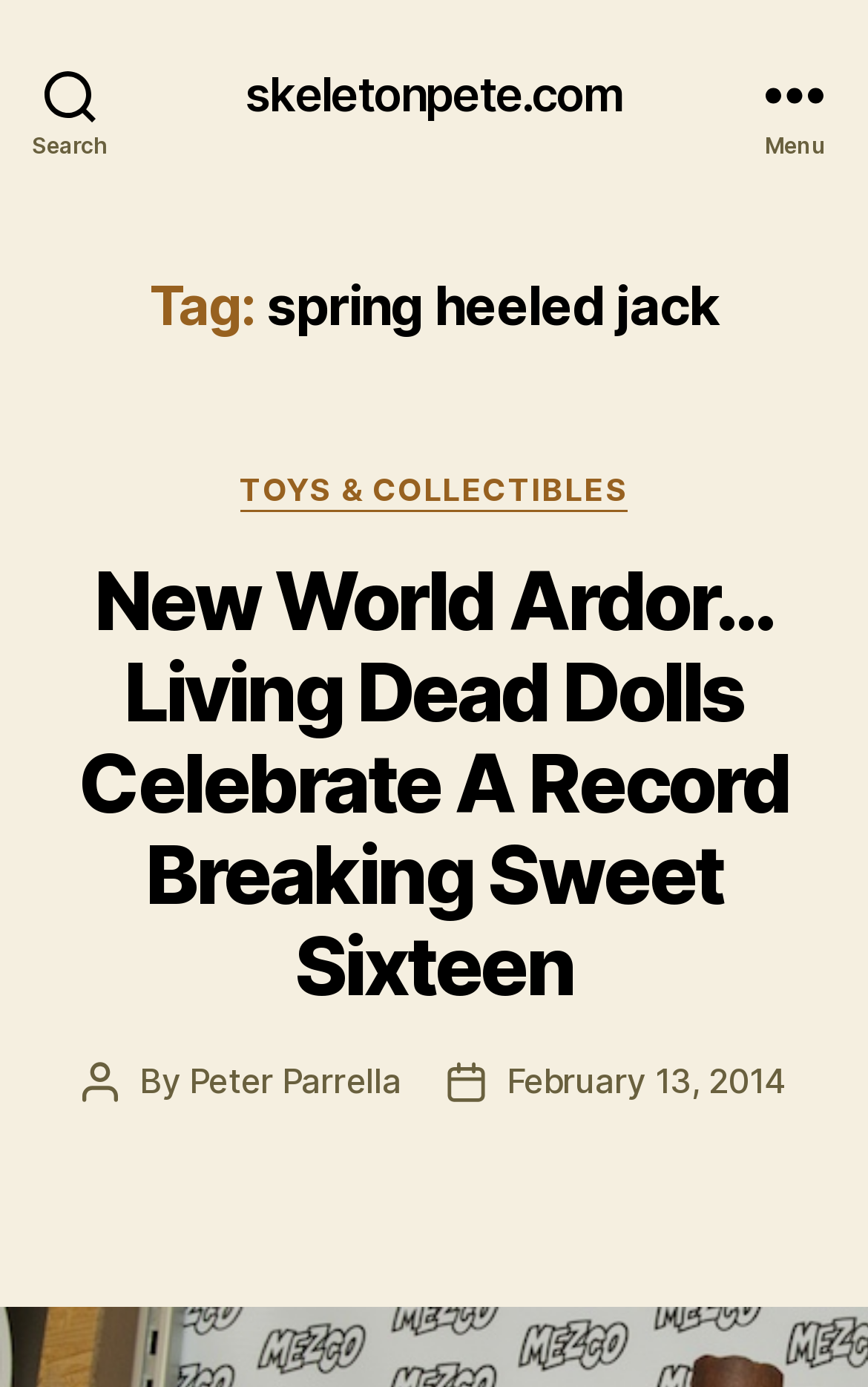Produce an elaborate caption capturing the essence of the webpage.

The webpage is about Spring Heeled Jack, a topic that appears to be related to toys and collectibles. At the top left corner, there is a search button. Next to it, in the top center, is a link to the website's homepage, "skeletonpete.com". On the top right corner, there is a menu button.

Below the top section, there is a header that spans the entire width of the page, containing a heading that reads "Tag: spring heeled jack". Underneath this header, there is another section that takes up most of the page's width. This section is divided into two parts. On the left side, there are categories listed, with "TOYS & COLLECTIBLES" being one of them. On the right side, there is a heading that reads "New World Ardor… Living Dead Dolls Celebrate A Record Breaking Sweet Sixteen", which is a link to a specific article. 

At the bottom of this section, there is information about the post's author and date. The author's name, "Peter Parrella", is a link, and the post date is "February 13, 2014".